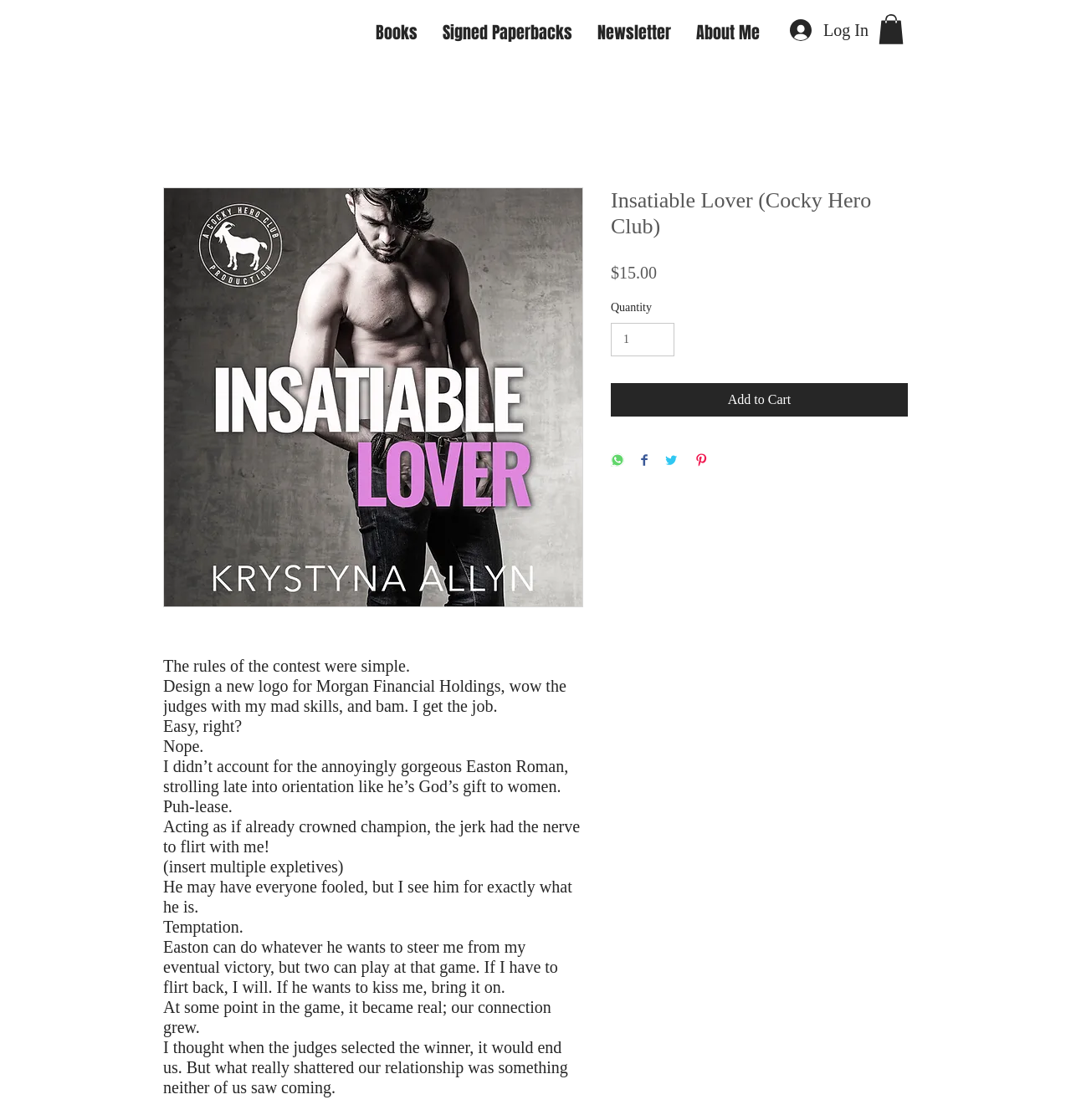Provide the bounding box coordinates for the specified HTML element described in this description: "input value="1" aria-label="Quantity" value="1"". The coordinates should be four float numbers ranging from 0 to 1, in the format [left, top, right, bottom].

[0.57, 0.288, 0.63, 0.318]